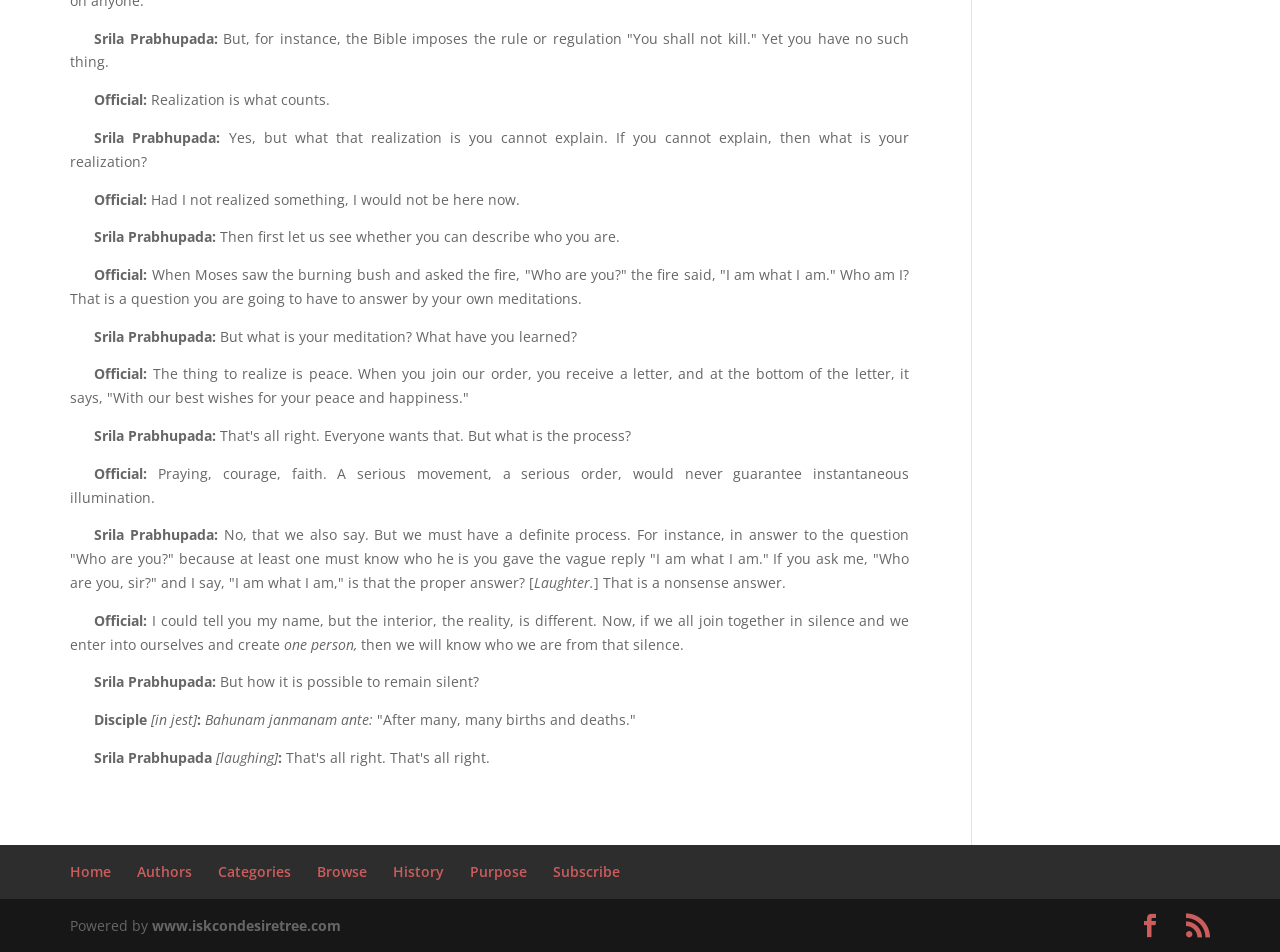What is the website powered by?
Look at the image and respond to the question as thoroughly as possible.

The website is powered by www.iskcondesiretree.com, as indicated by the 'Powered by' text at the bottom of the webpage.